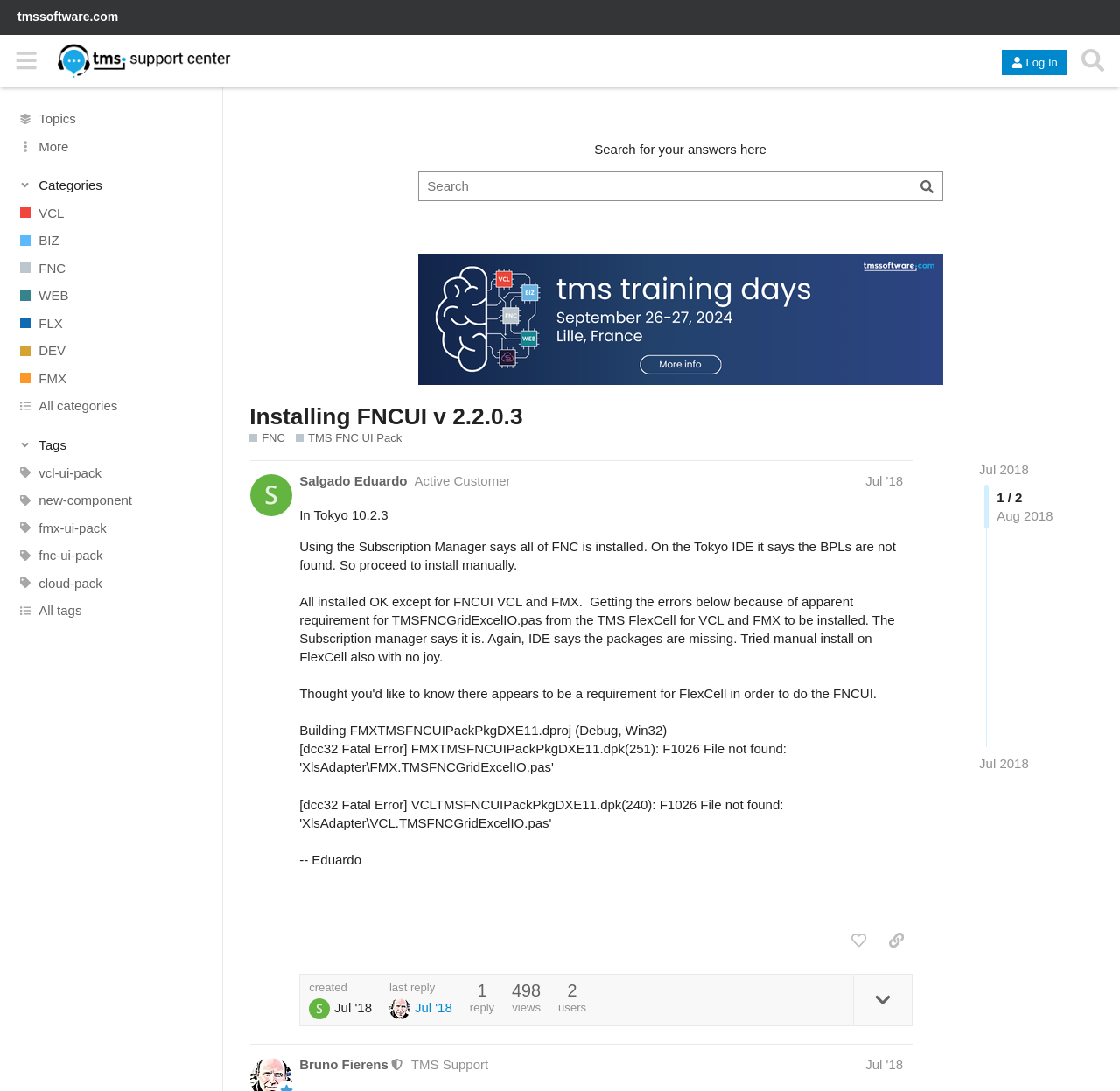Return the bounding box coordinates of the UI element that corresponds to this description: "BIZ". The coordinates must be given as four float numbers in the range of 0 and 1, [left, top, right, bottom].

[0.0, 0.208, 0.199, 0.233]